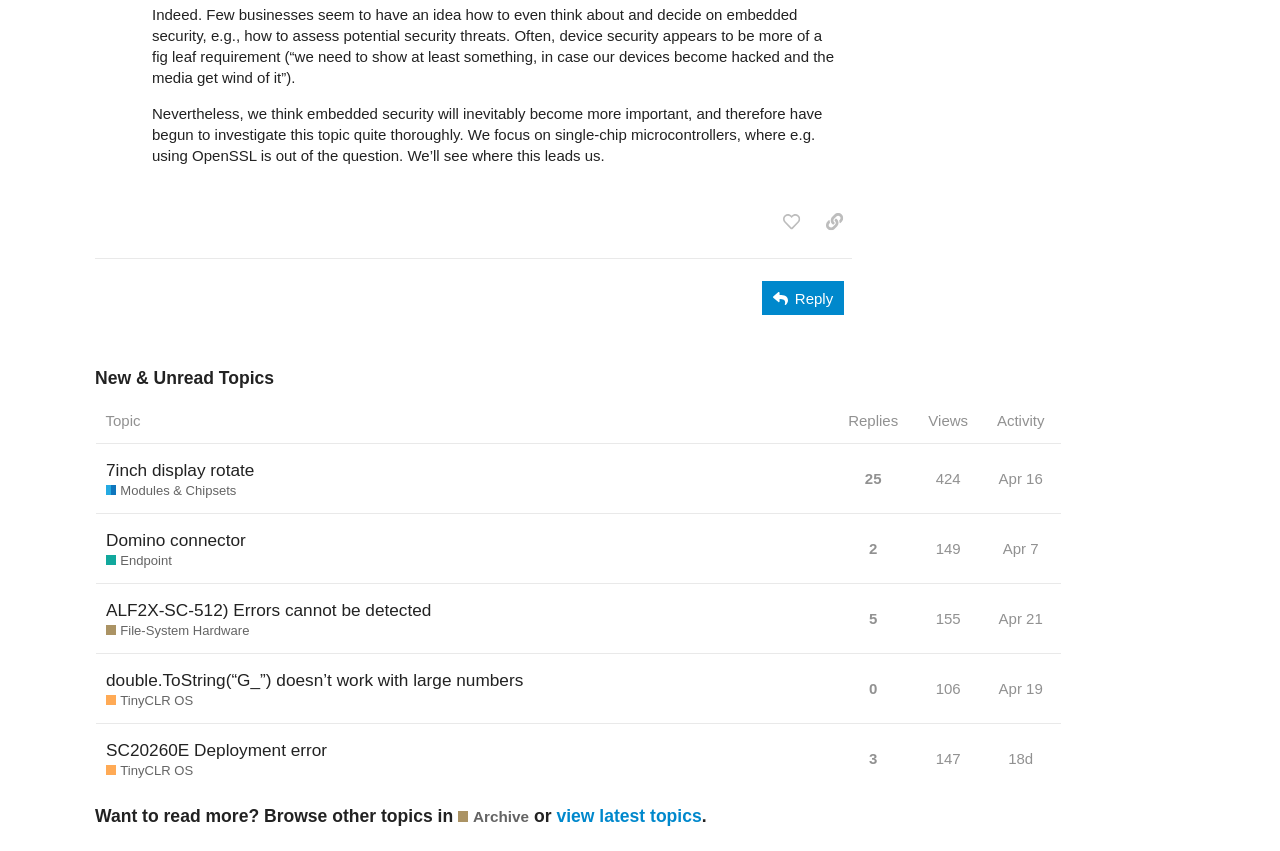Find the bounding box coordinates of the element to click in order to complete this instruction: "Browse other topics in Archive". The bounding box coordinates must be four float numbers between 0 and 1, denoted as [left, top, right, bottom].

[0.358, 0.947, 0.413, 0.972]